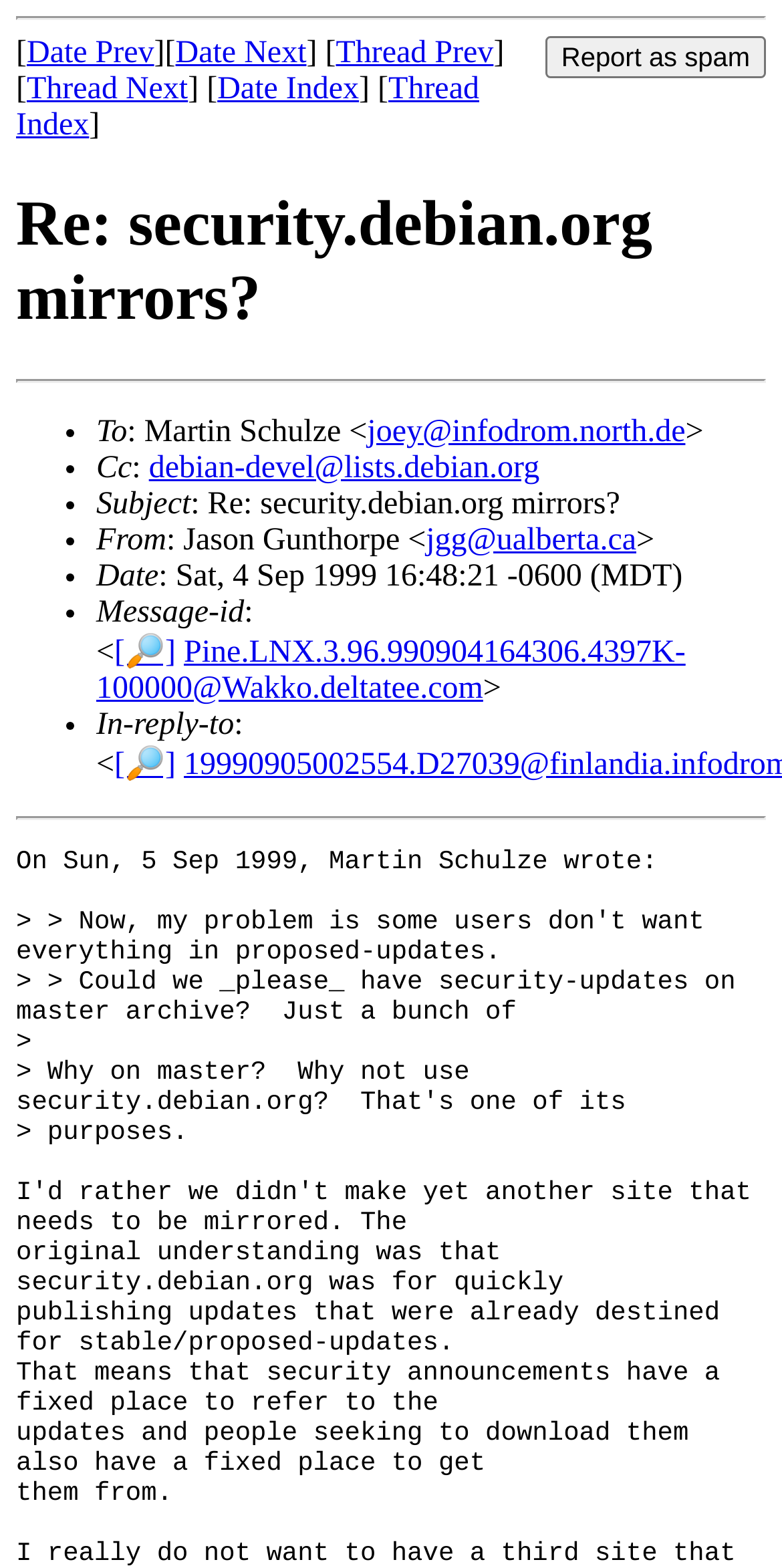What is the subject of the email?
Please answer the question with a detailed and comprehensive explanation.

I determined the answer by looking at the email headers, specifically the 'Subject' field, which contains the text 'Re: security.debian.org mirrors?'.